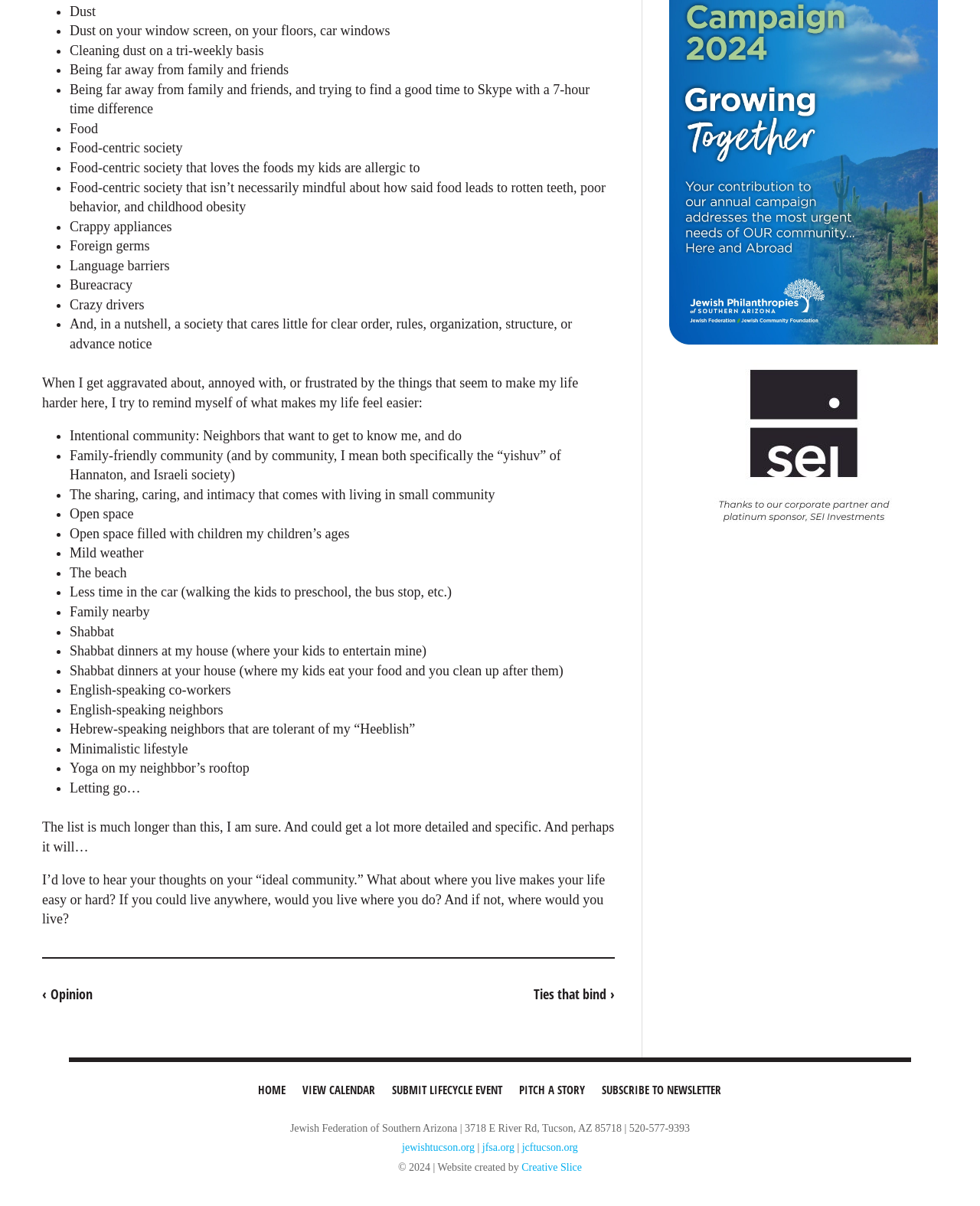Please locate the bounding box coordinates of the element that should be clicked to complete the given instruction: "Click the 'VIEW CALENDAR' link".

[0.302, 0.89, 0.39, 0.918]